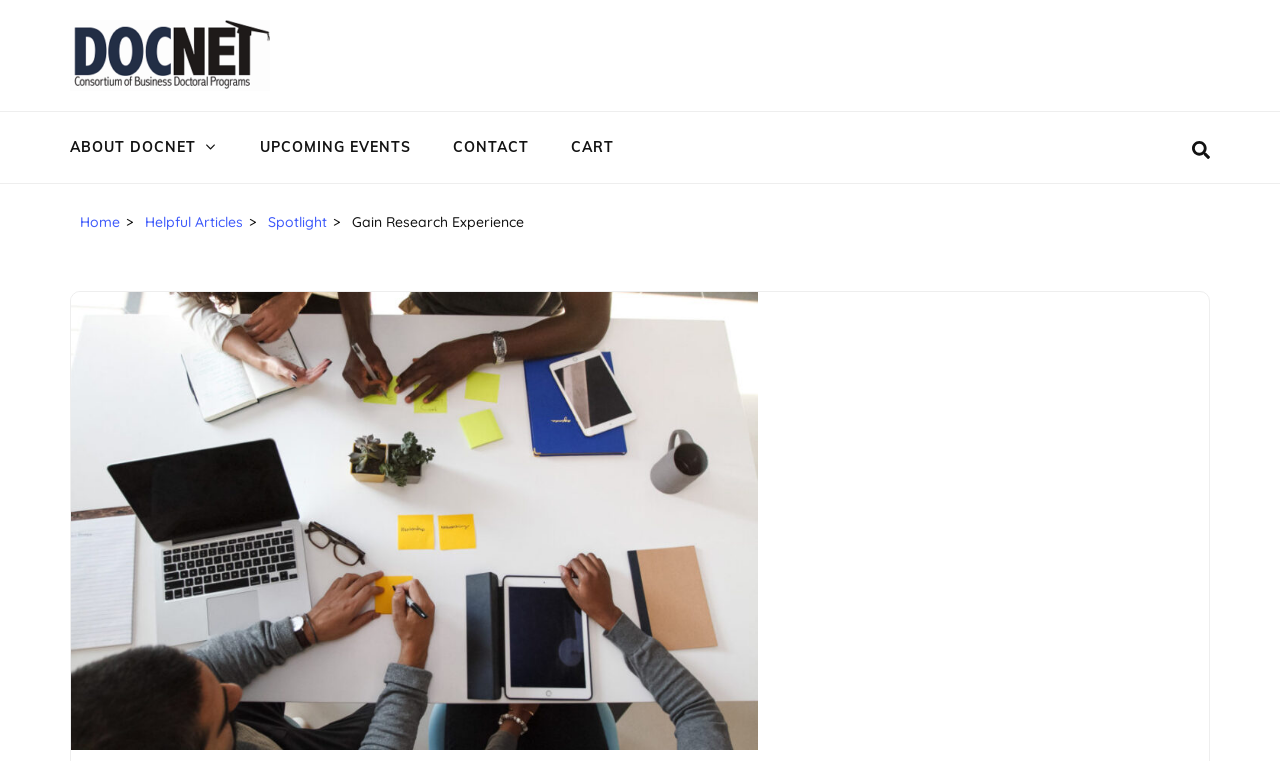Determine the bounding box coordinates of the clickable area required to perform the following instruction: "view upcoming events". The coordinates should be represented as four float numbers between 0 and 1: [left, top, right, bottom].

[0.203, 0.182, 0.321, 0.205]